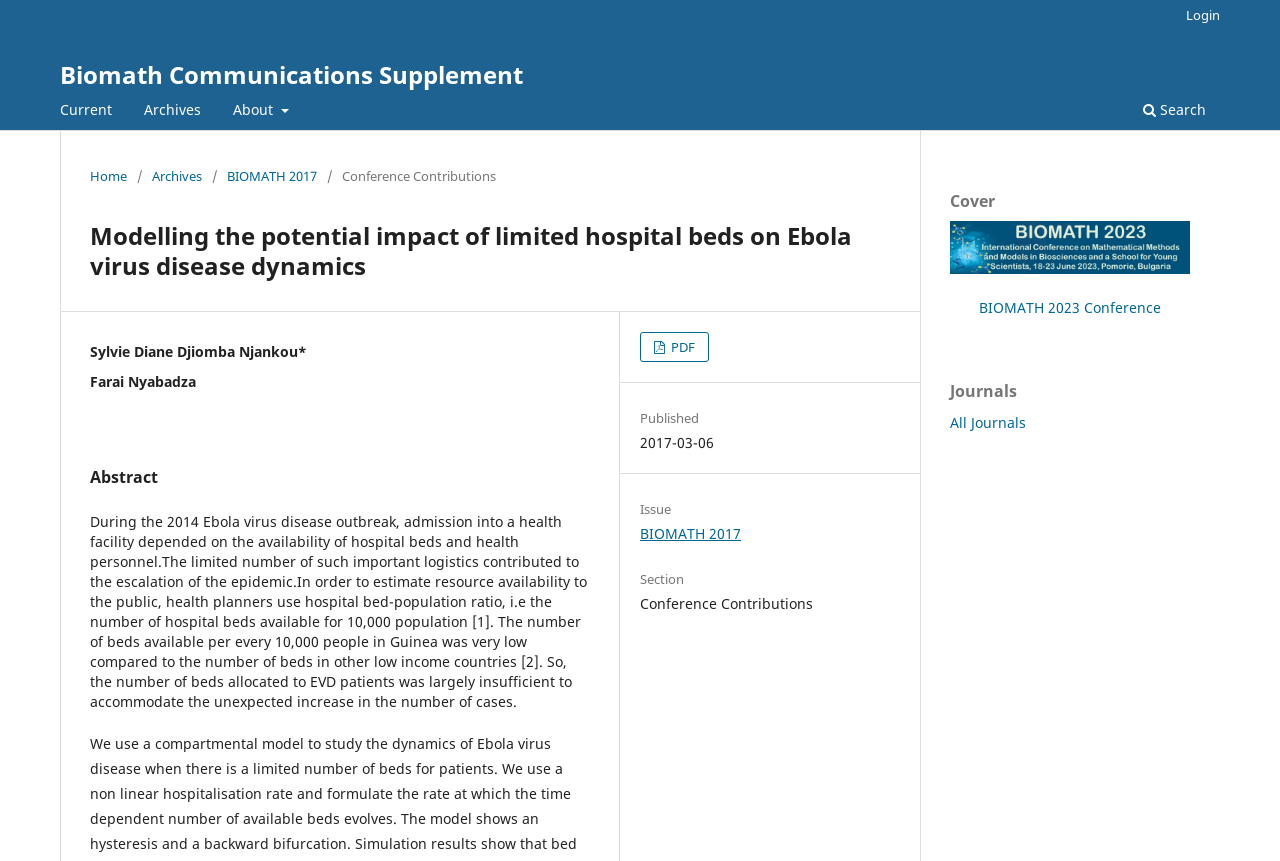Locate the bounding box coordinates of the segment that needs to be clicked to meet this instruction: "View the PDF version of the article".

[0.5, 0.386, 0.554, 0.42]